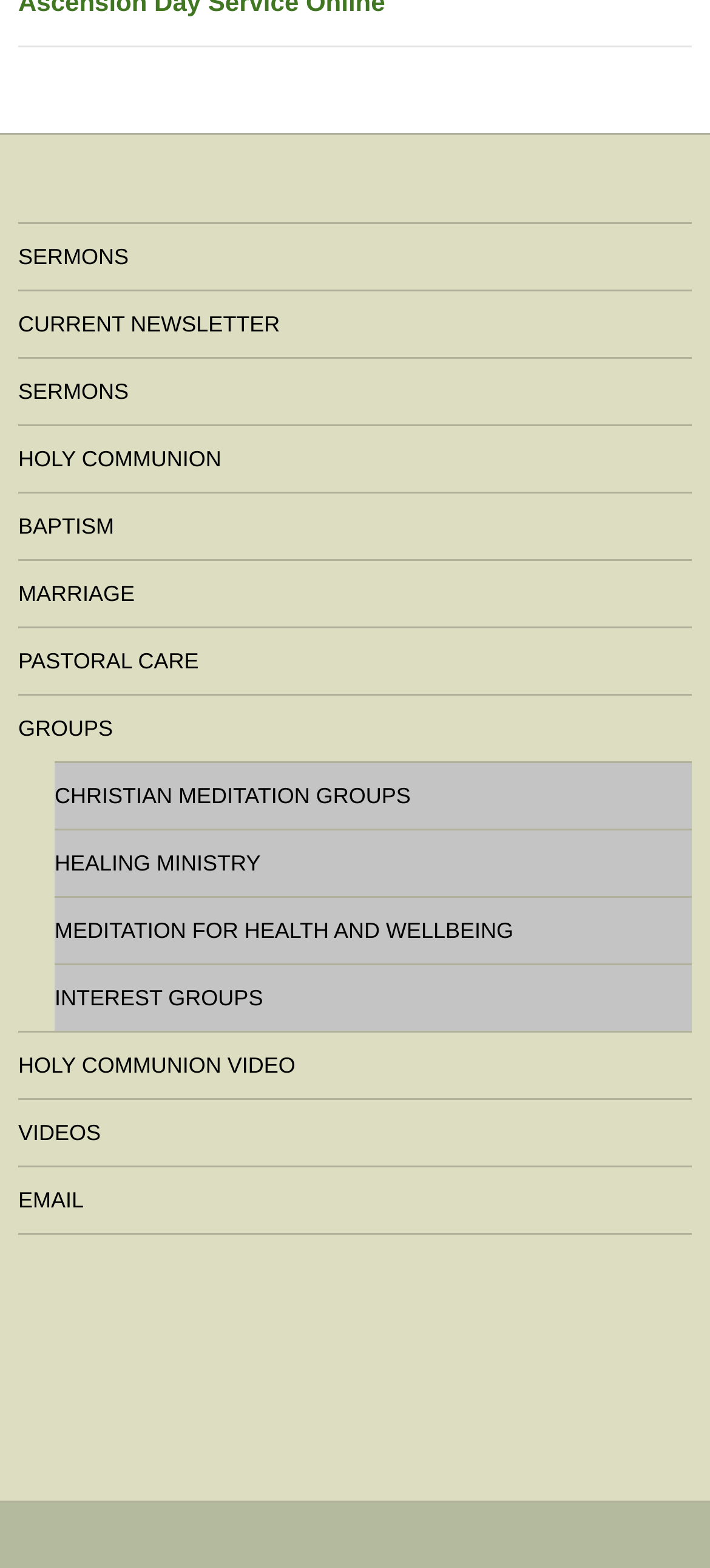How many sub-links are there under 'GROUPS'?
Answer with a single word or phrase by referring to the visual content.

4